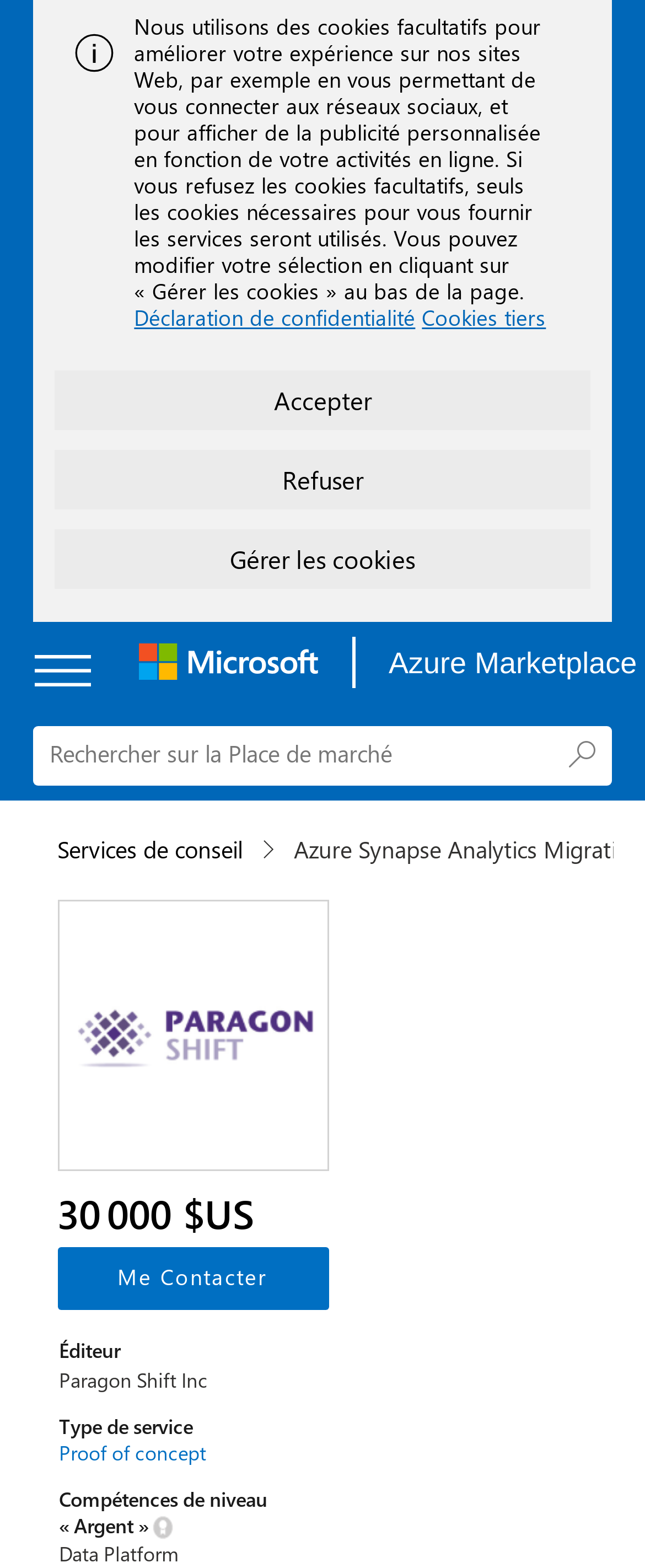Please identify the bounding box coordinates of the area that needs to be clicked to follow this instruction: "View proof of concept".

[0.091, 0.918, 0.509, 0.934]